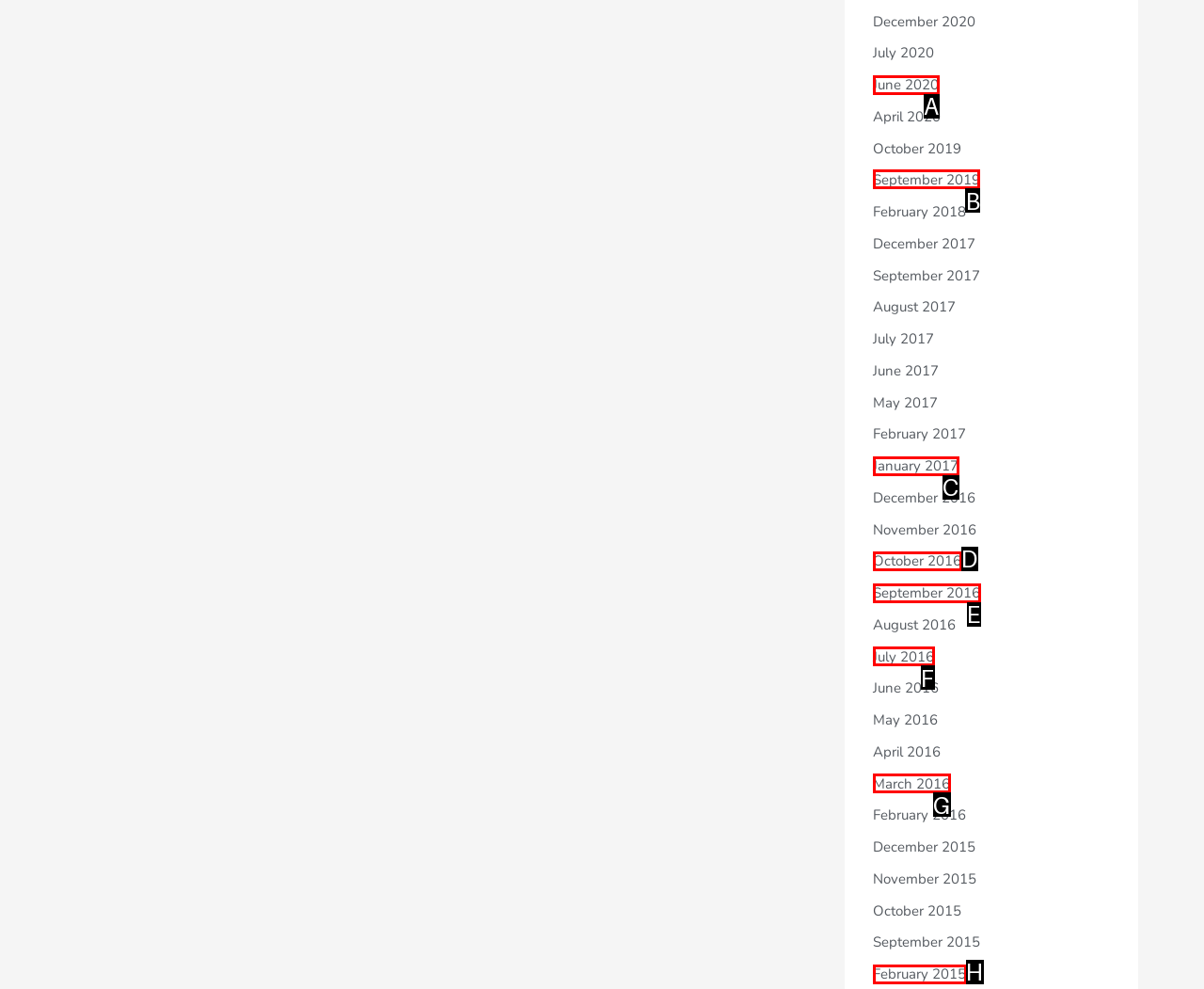Determine which option you need to click to execute the following task: View September 2019. Provide your answer as a single letter.

B